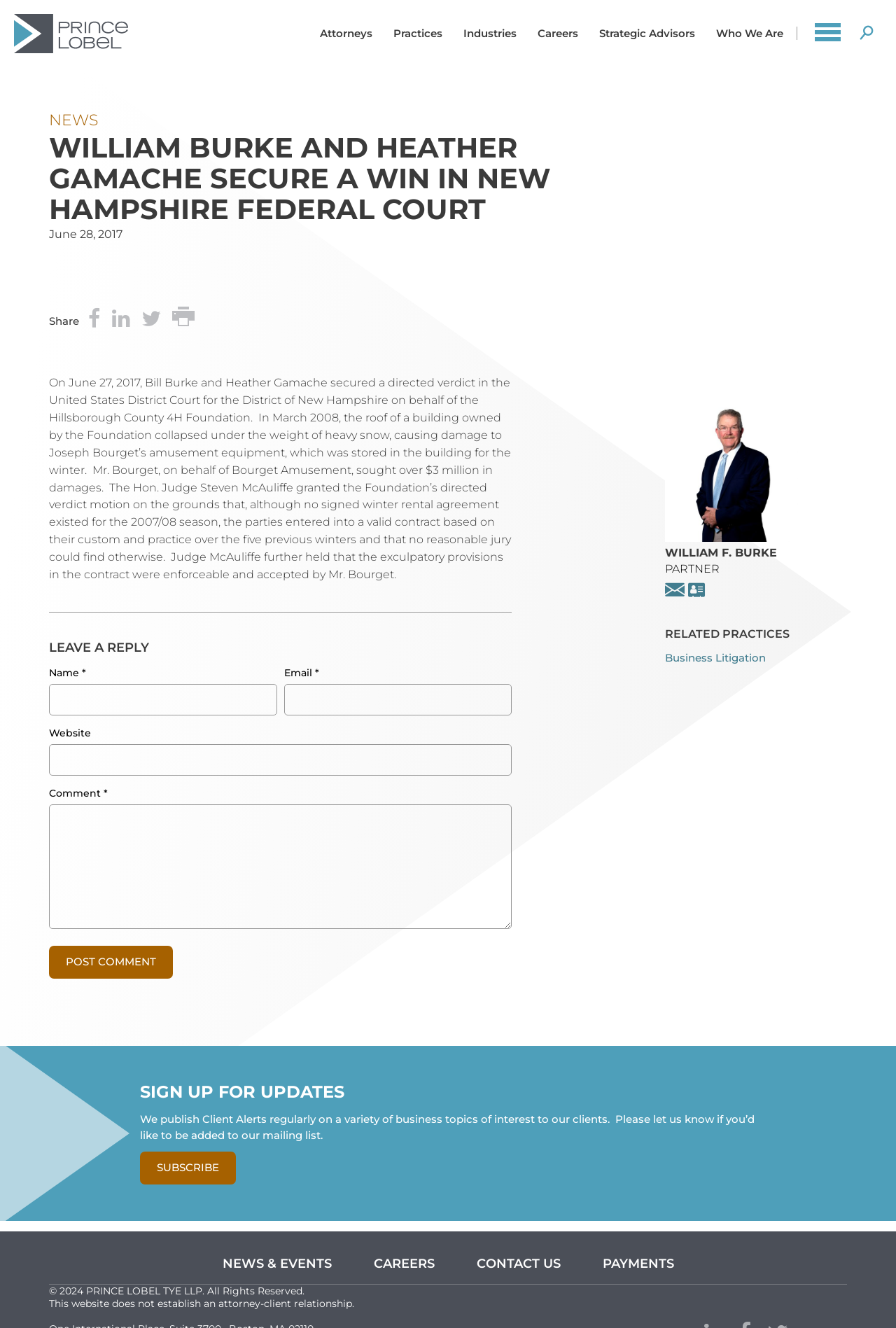Refer to the image and answer the question with as much detail as possible: What is the name of the law firm?

I found the answer by looking at the top-left corner of the webpage, where the logo and the firm's name are displayed. The name 'Prince Lobel Tye LLP' is also mentioned in the link and image elements.